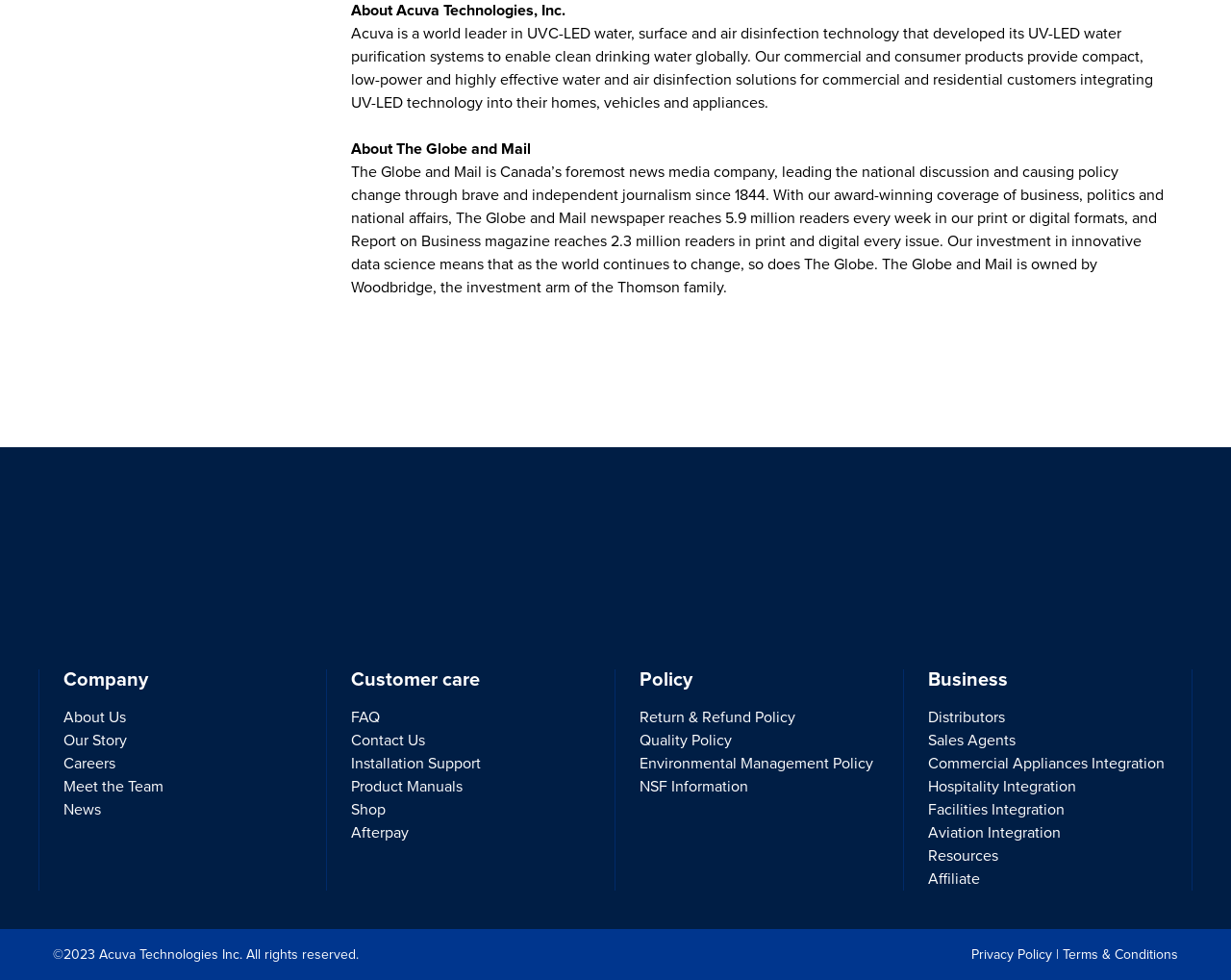What company is the world leader in UVC-LED water disinfection technology?
Look at the screenshot and provide an in-depth answer.

Based on the StaticText element with the text 'About Acuva Technologies, Inc.' and the subsequent description, it is clear that Acuva Technologies, Inc. is the company being referred to as the world leader in UVC-LED water disinfection technology.